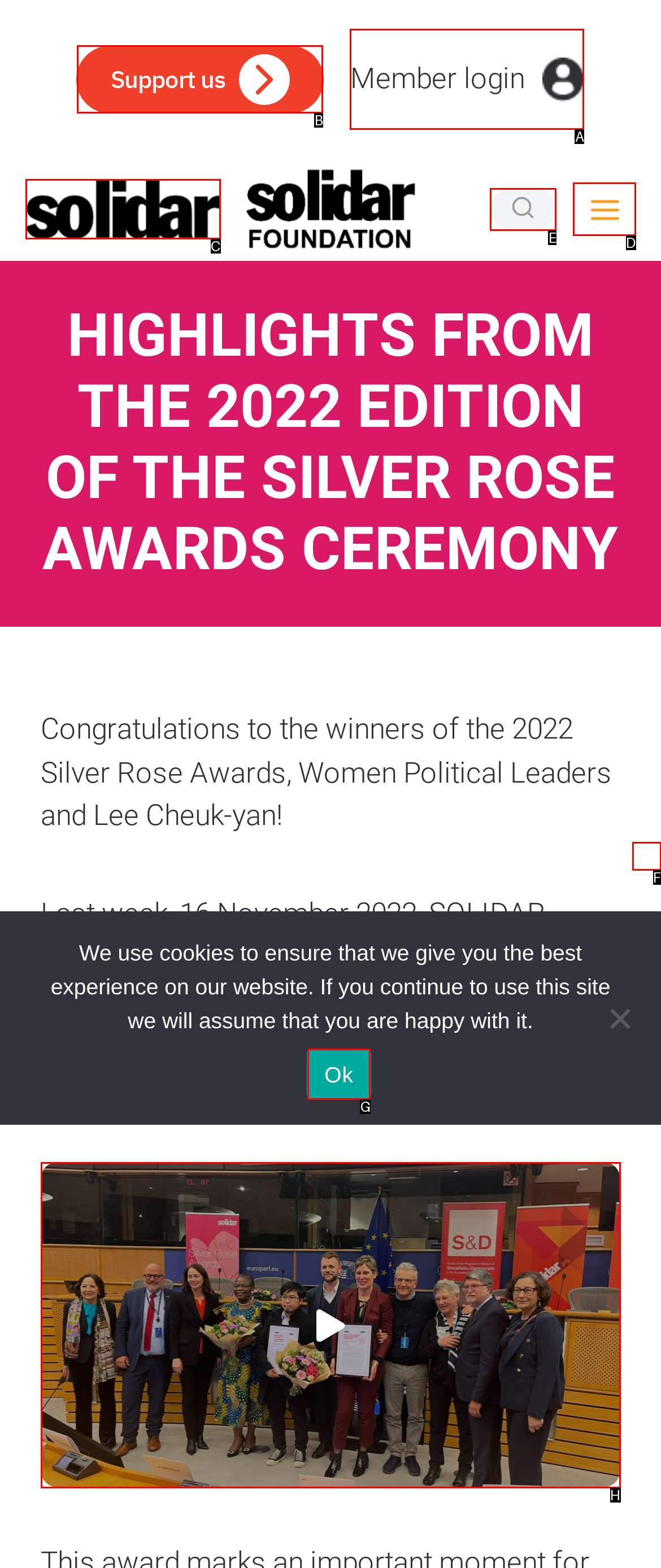Identify the appropriate choice to fulfill this task: Scroll to top
Respond with the letter corresponding to the correct option.

F